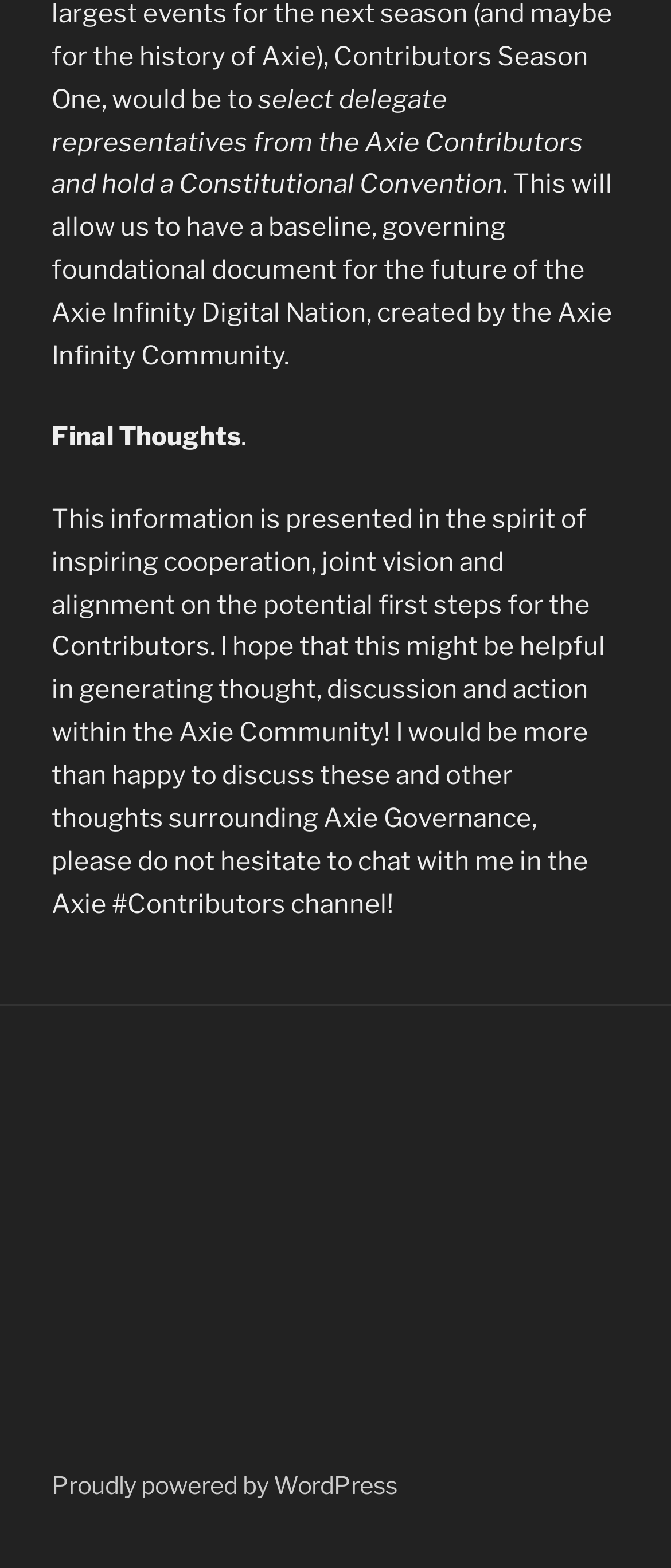Using the image as a reference, answer the following question in as much detail as possible:
What is the topic of the final section of the text?

The final section of the text is titled 'Final Thoughts', indicating that this section contains the author's concluding remarks or reflections on the topic.